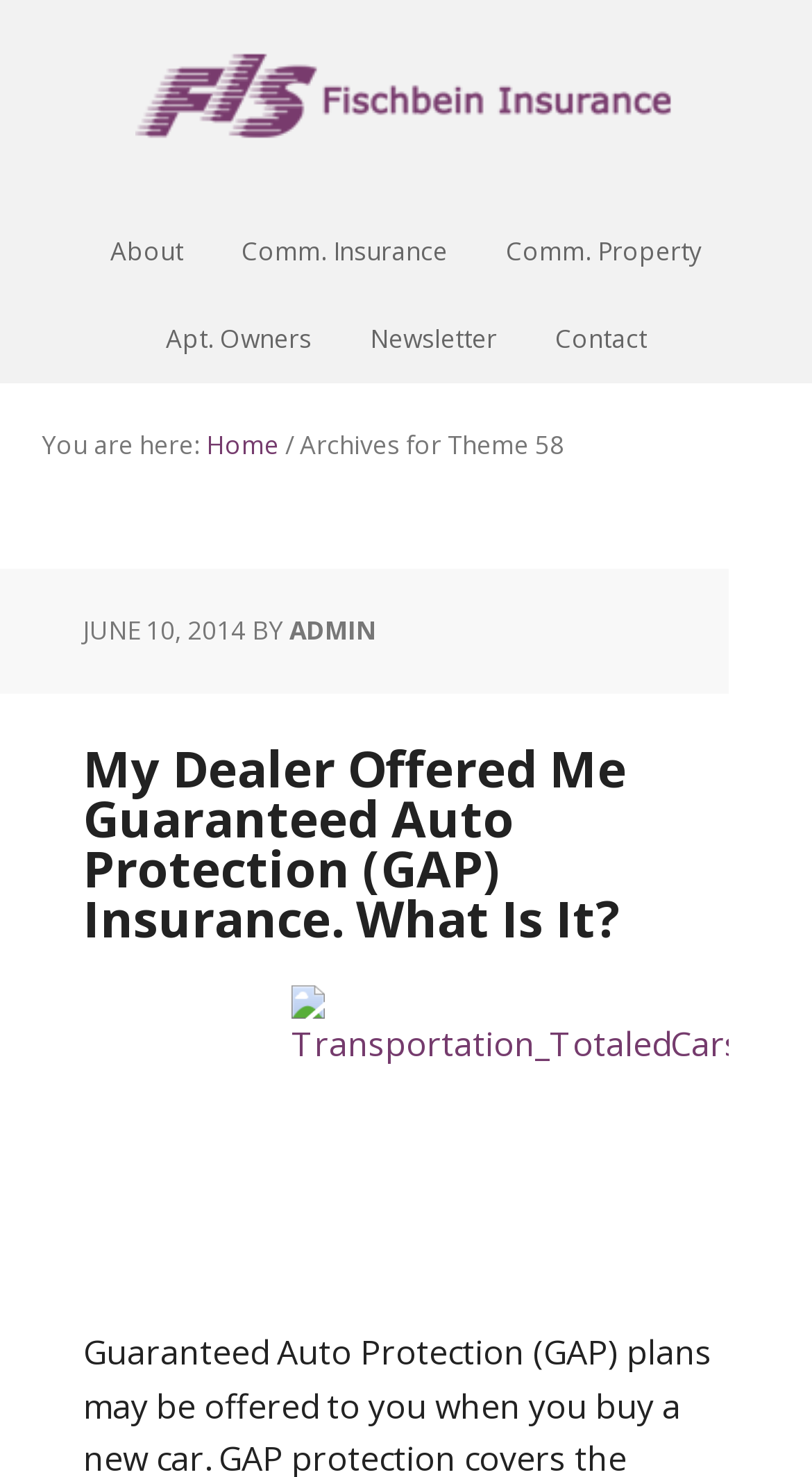Produce an extensive caption that describes everything on the webpage.

The webpage is about Fischbein Insurance, with a heading at the top center of the page. Below the heading, there are five links aligned horizontally, including "About", "Comm. Insurance", "Comm. Property", "Apt. Owners", and "Newsletter", followed by a "Contact" link. 

To the left of these links, there is a "You are here:" text, followed by a "Home" link and a breadcrumb separator. The "Archives for Theme 58" text is located to the right of the breadcrumb separator.

Below these elements, there is a header section that spans the entire width of the page. Within this section, there is a time element on the left, displaying "JUNE 10, 2014", followed by a "BY" text and an "ADMIN" link. 

The main content of the page is a heading that reads "My Dealer Offered Me Guaranteed Auto Protection (GAP) Insurance. What Is It?", which is a link. Below this heading, there is an image related to transportation, taking up most of the width of the page.